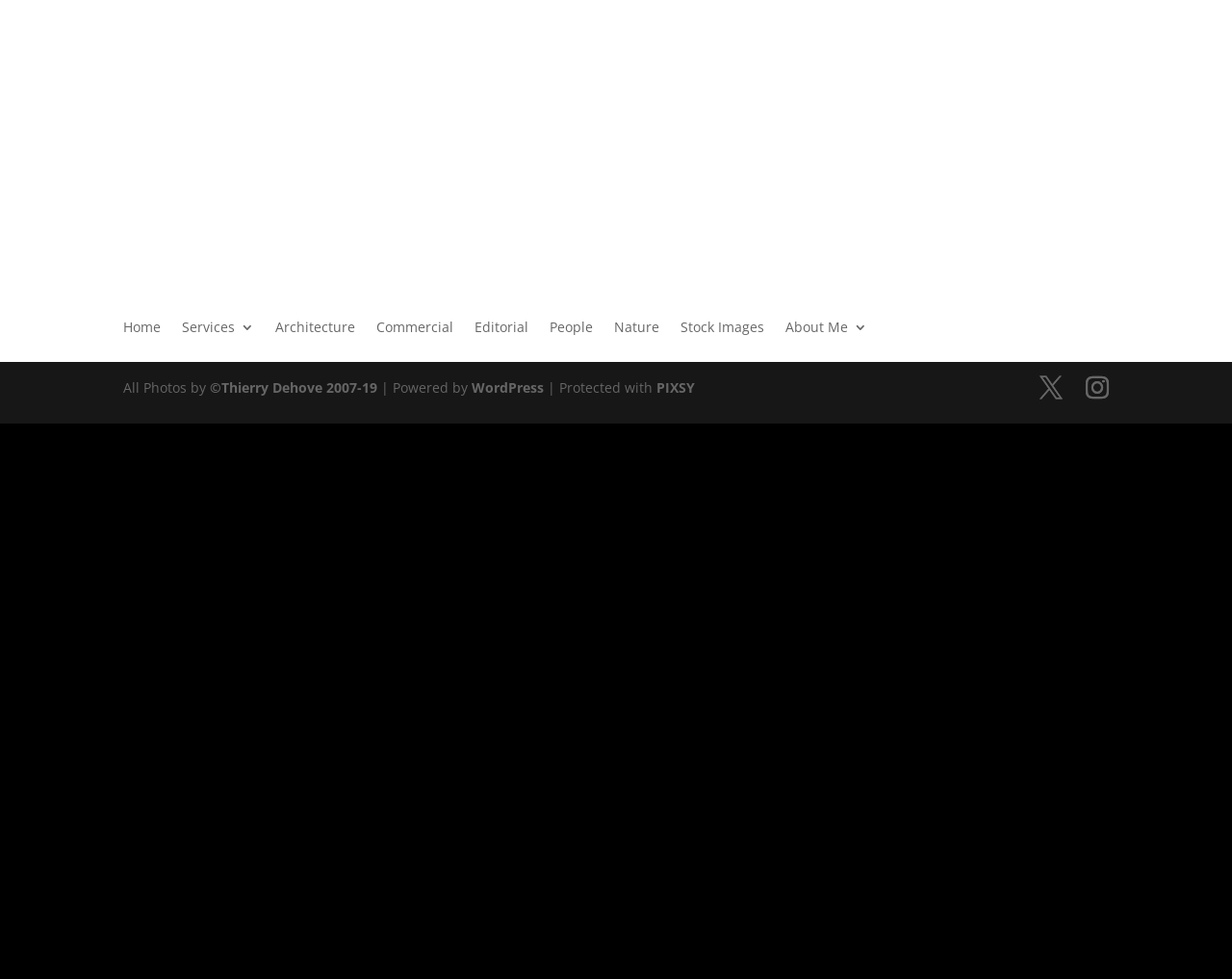Determine the bounding box coordinates of the clickable area required to perform the following instruction: "View recent posts". The coordinates should be represented as four float numbers between 0 and 1: [left, top, right, bottom].

None